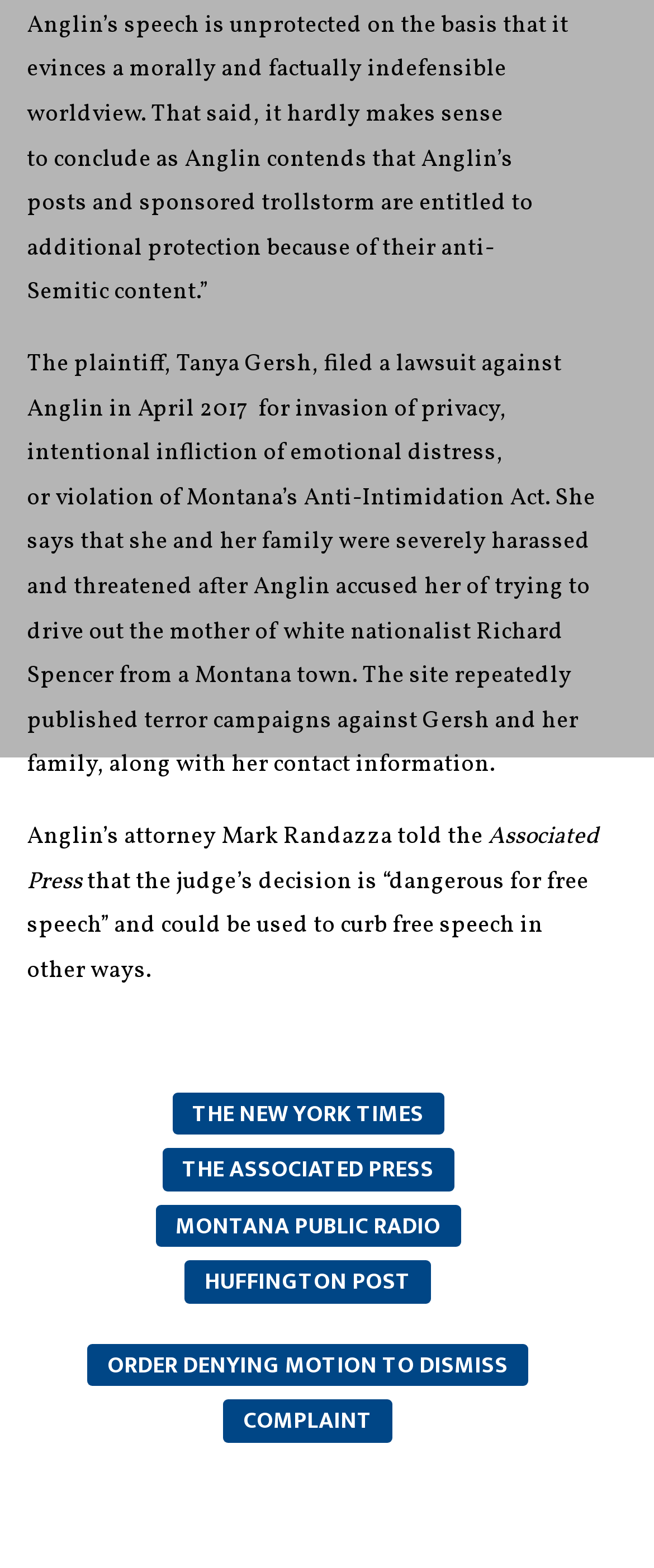Please use the details from the image to answer the following question comprehensively:
How many links are there under the 'TAGS' section?

Under the 'TAGS' section, there are four links: 'ANDREW ANGLIN', 'ANTI-SEMITISM', 'EMOTIONAL DISTRESS', and 'ONLINE HARASSMENT'. These links are located below the 'TAGS' static text with bounding box [0.041, 0.169, 0.141, 0.198].